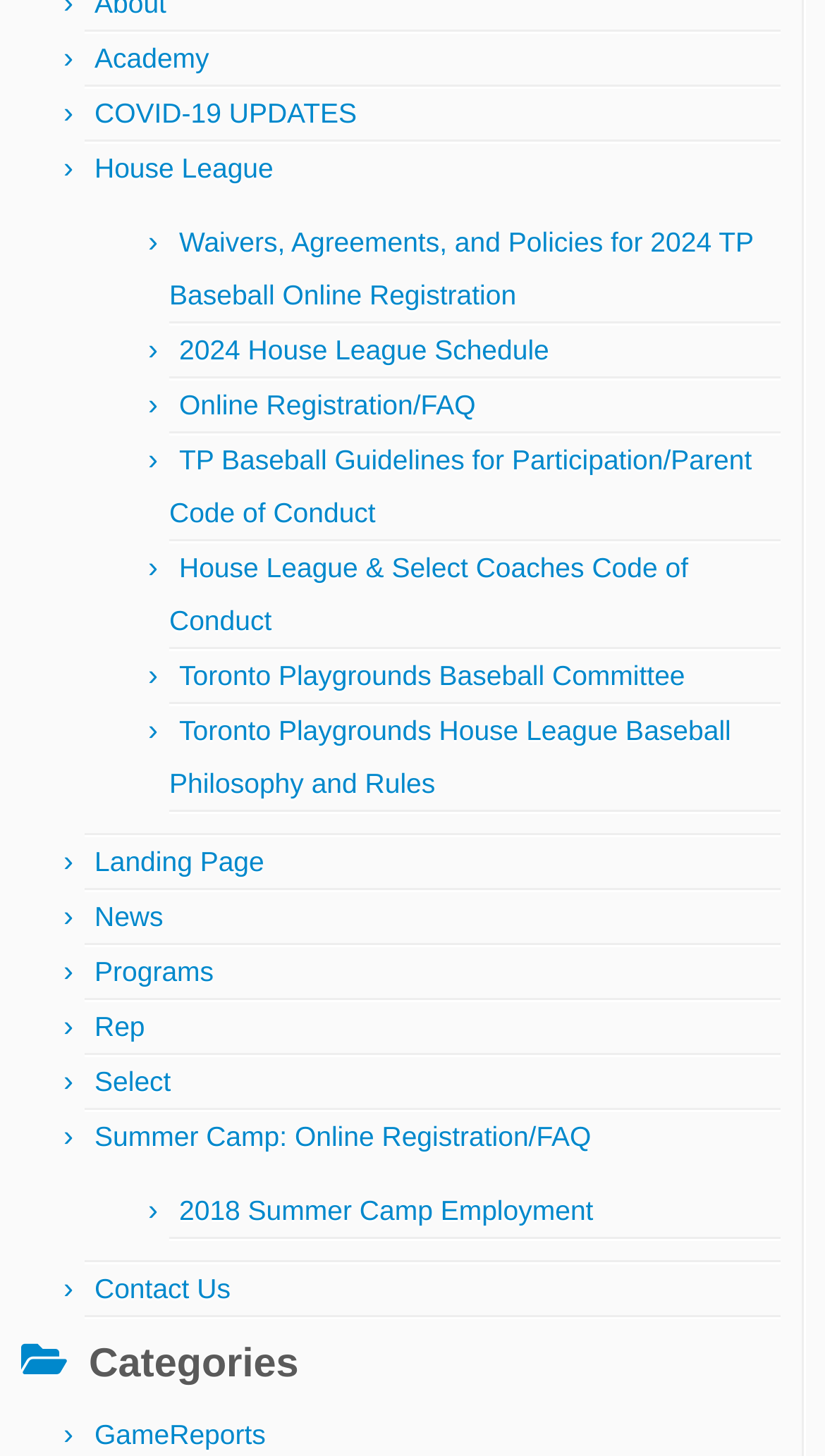Please give the bounding box coordinates of the area that should be clicked to fulfill the following instruction: "Contact Us". The coordinates should be in the format of four float numbers from 0 to 1, i.e., [left, top, right, bottom].

[0.115, 0.874, 0.279, 0.896]